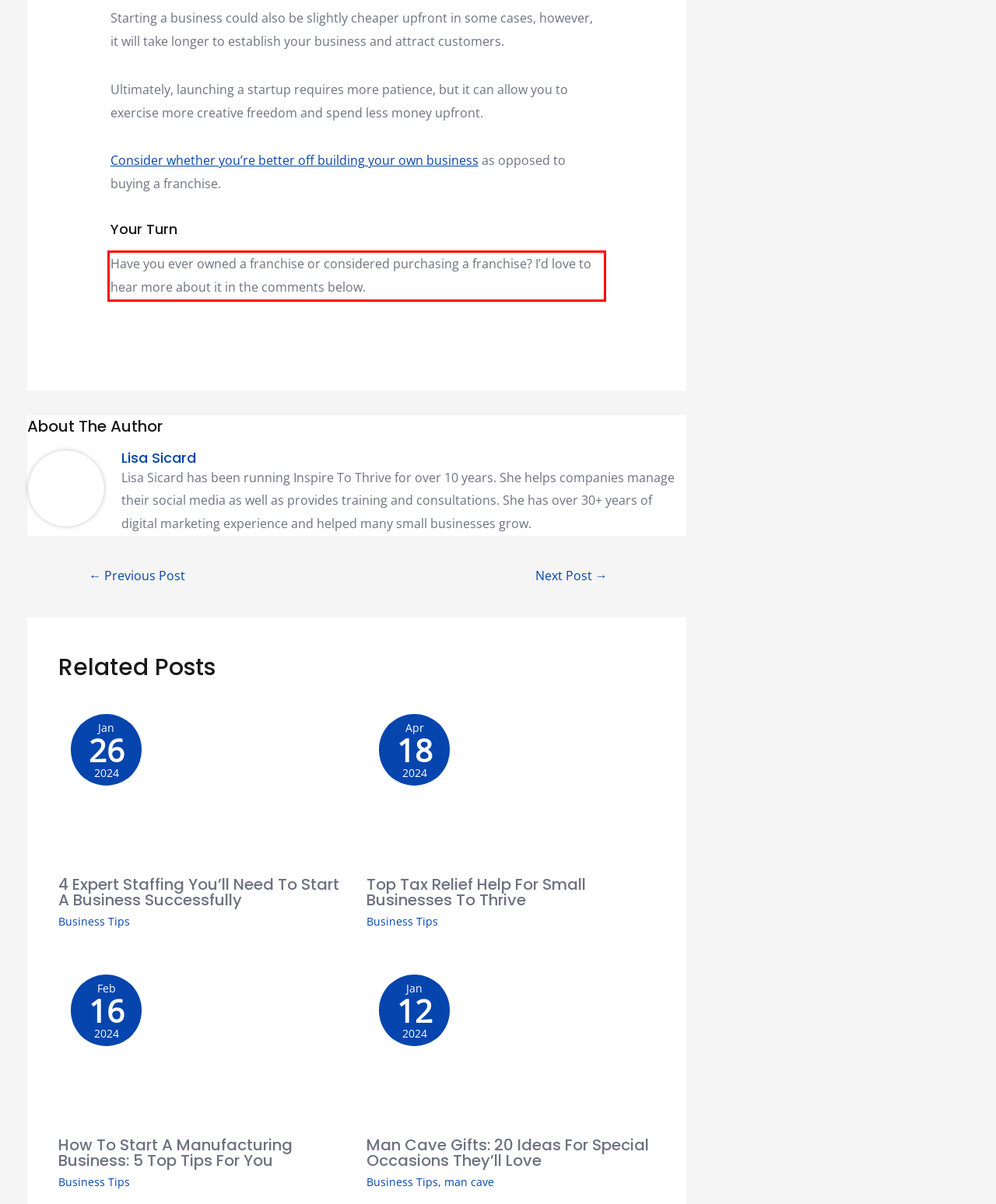Observe the screenshot of the webpage, locate the red bounding box, and extract the text content within it.

Have you ever owned a franchise or considered purchasing a franchise? I’d love to hear more about it in the comments below.